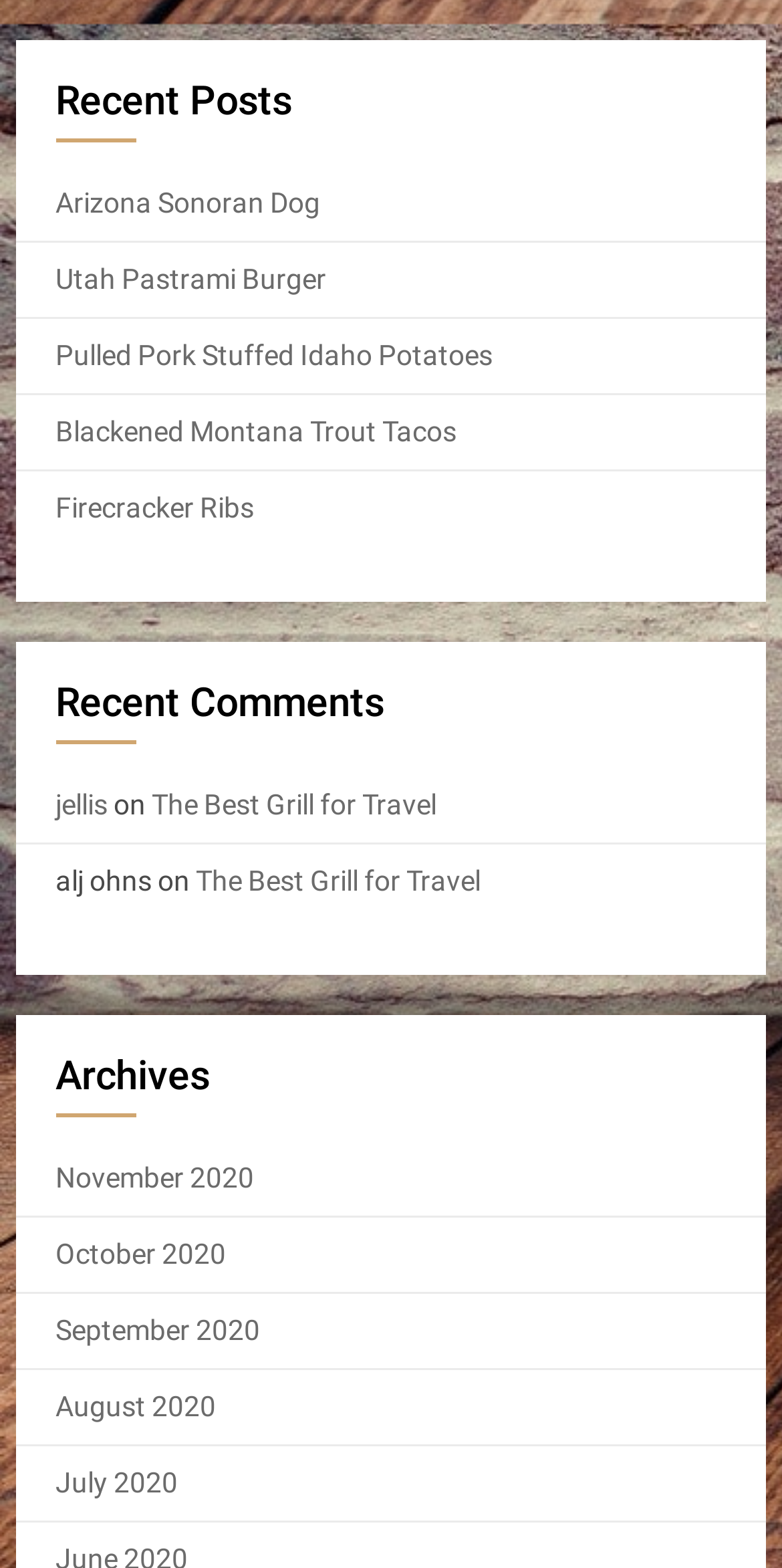Locate the bounding box coordinates of the item that should be clicked to fulfill the instruction: "view recent posts".

[0.071, 0.051, 0.929, 0.091]